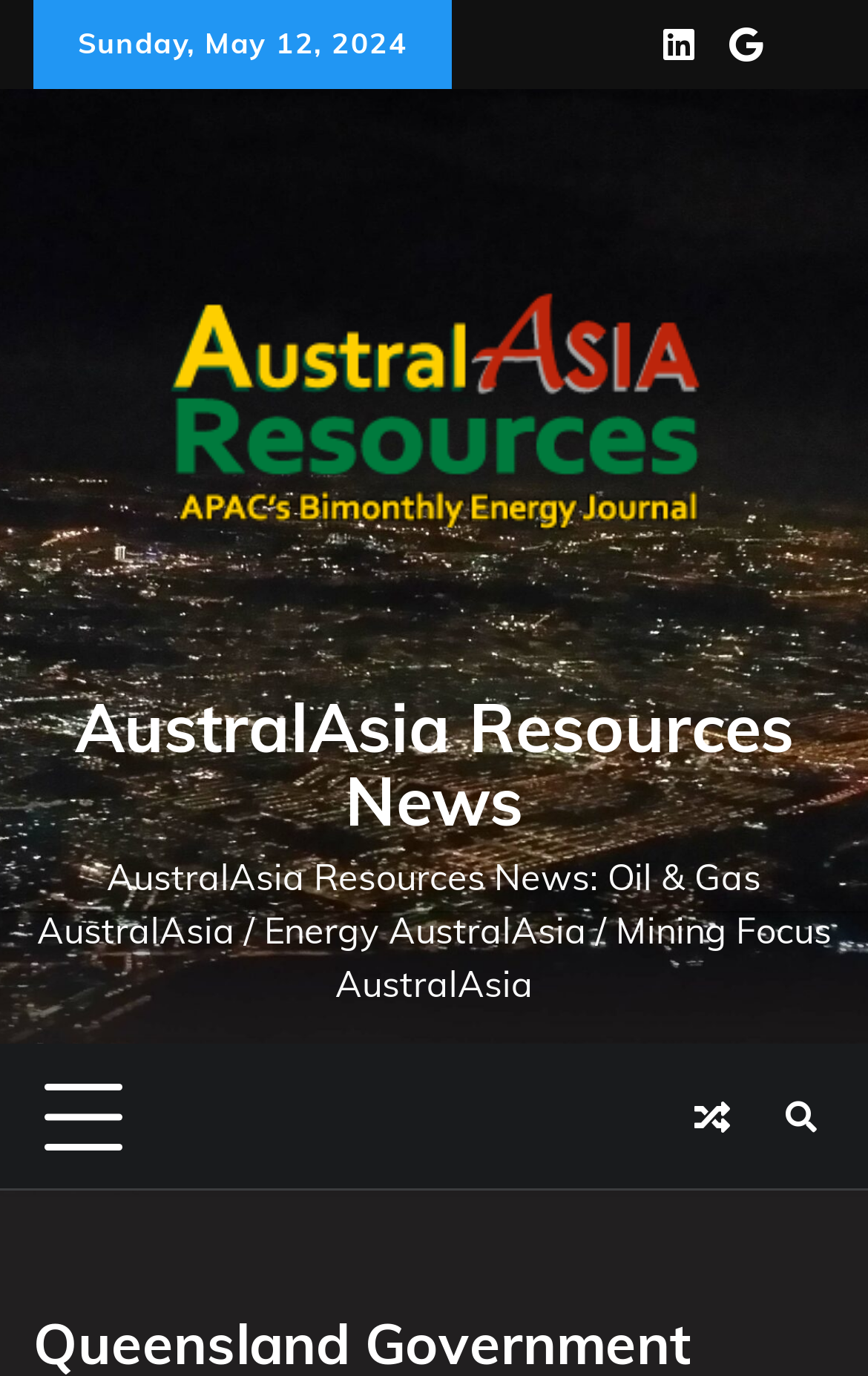Given the description of the UI element: "Subscribe", predict the bounding box coordinates in the form of [left, top, right, bottom], with each value being a float between 0 and 1.

[0.833, 0.016, 0.885, 0.049]